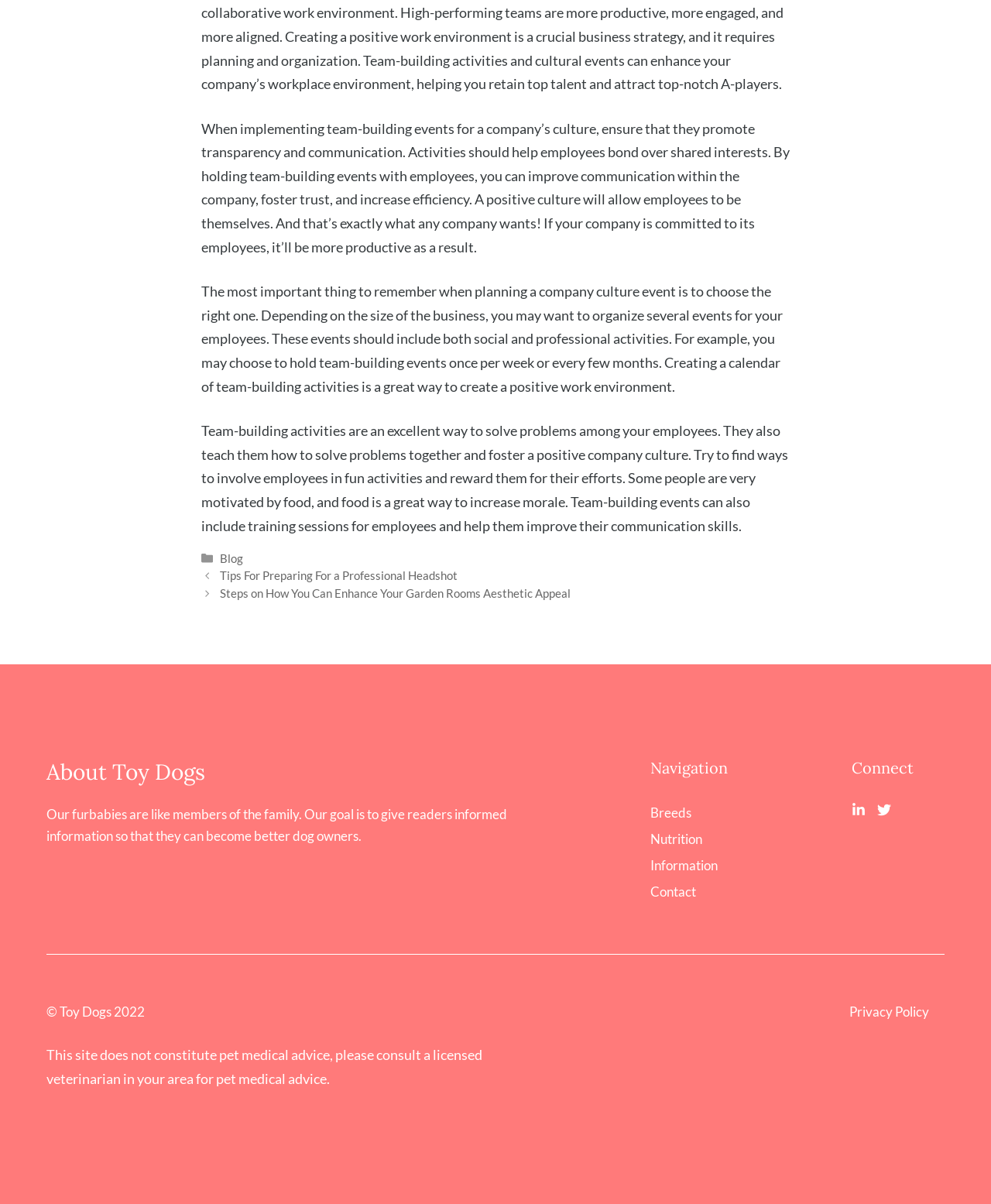Indicate the bounding box coordinates of the clickable region to achieve the following instruction: "Read the 'About Toy Dogs' section."

[0.047, 0.629, 0.547, 0.654]